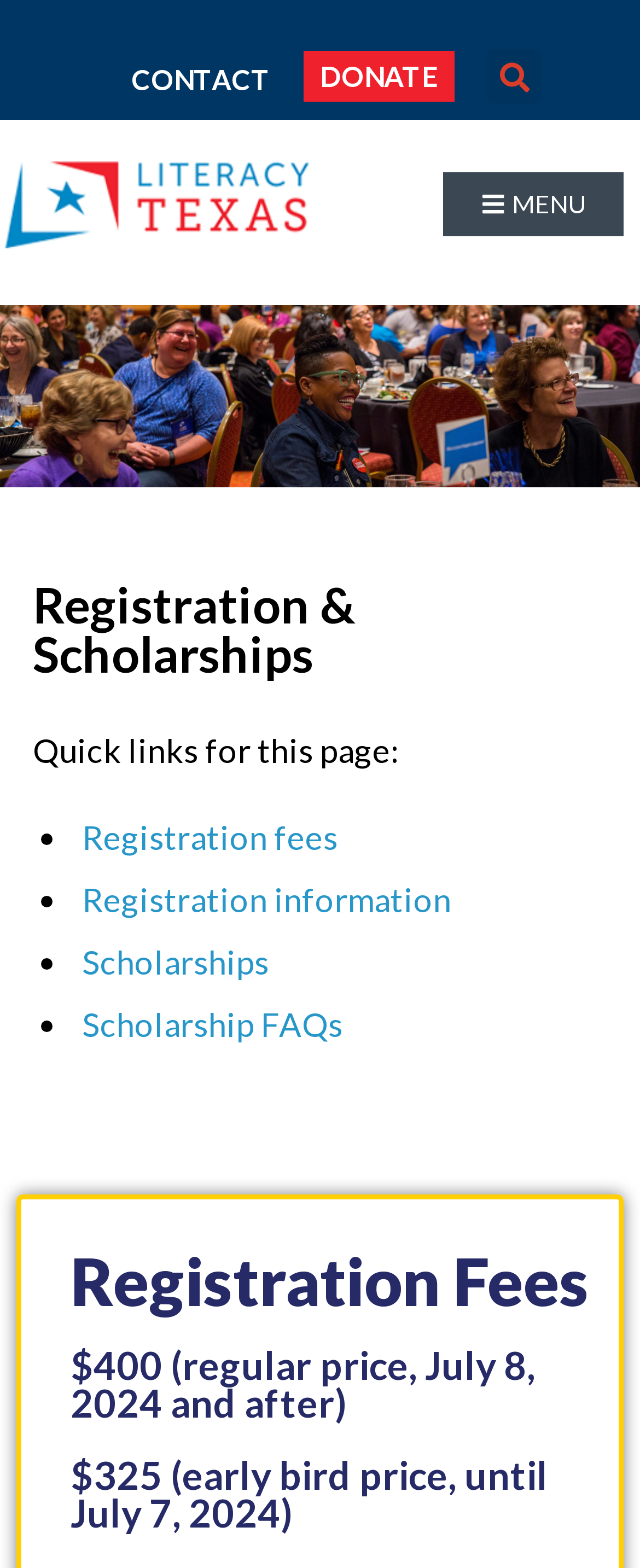Analyze the image and provide a detailed answer to the question: What is the purpose of the 'Search' button?

I found a search bar with a 'Search' button and inferred that its purpose is to allow users to search the website.